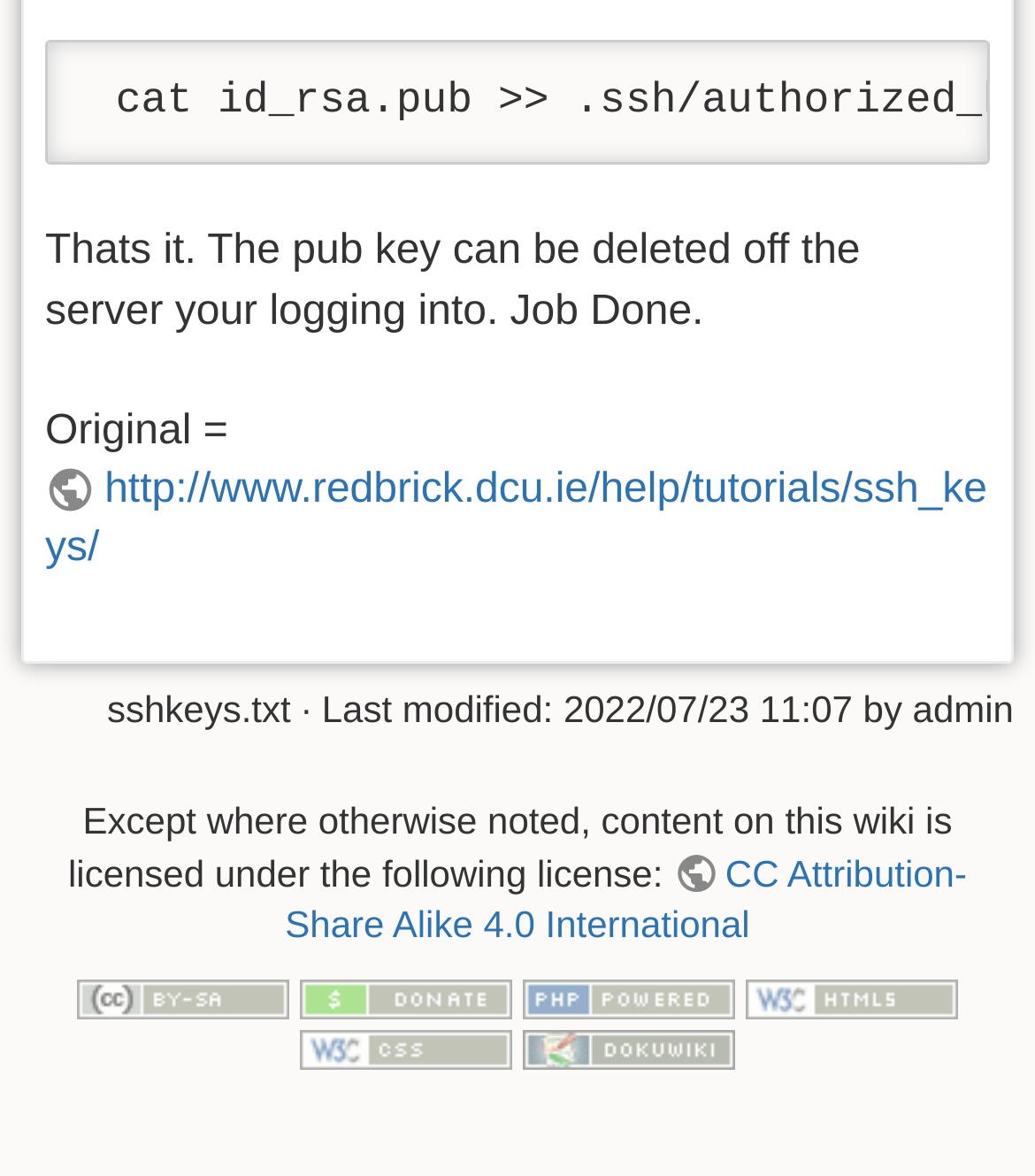Please identify the bounding box coordinates of the element on the webpage that should be clicked to follow this instruction: "Click the link to learn about SSH keys". The bounding box coordinates should be given as four float numbers between 0 and 1, formatted as [left, top, right, bottom].

[0.044, 0.397, 0.954, 0.486]